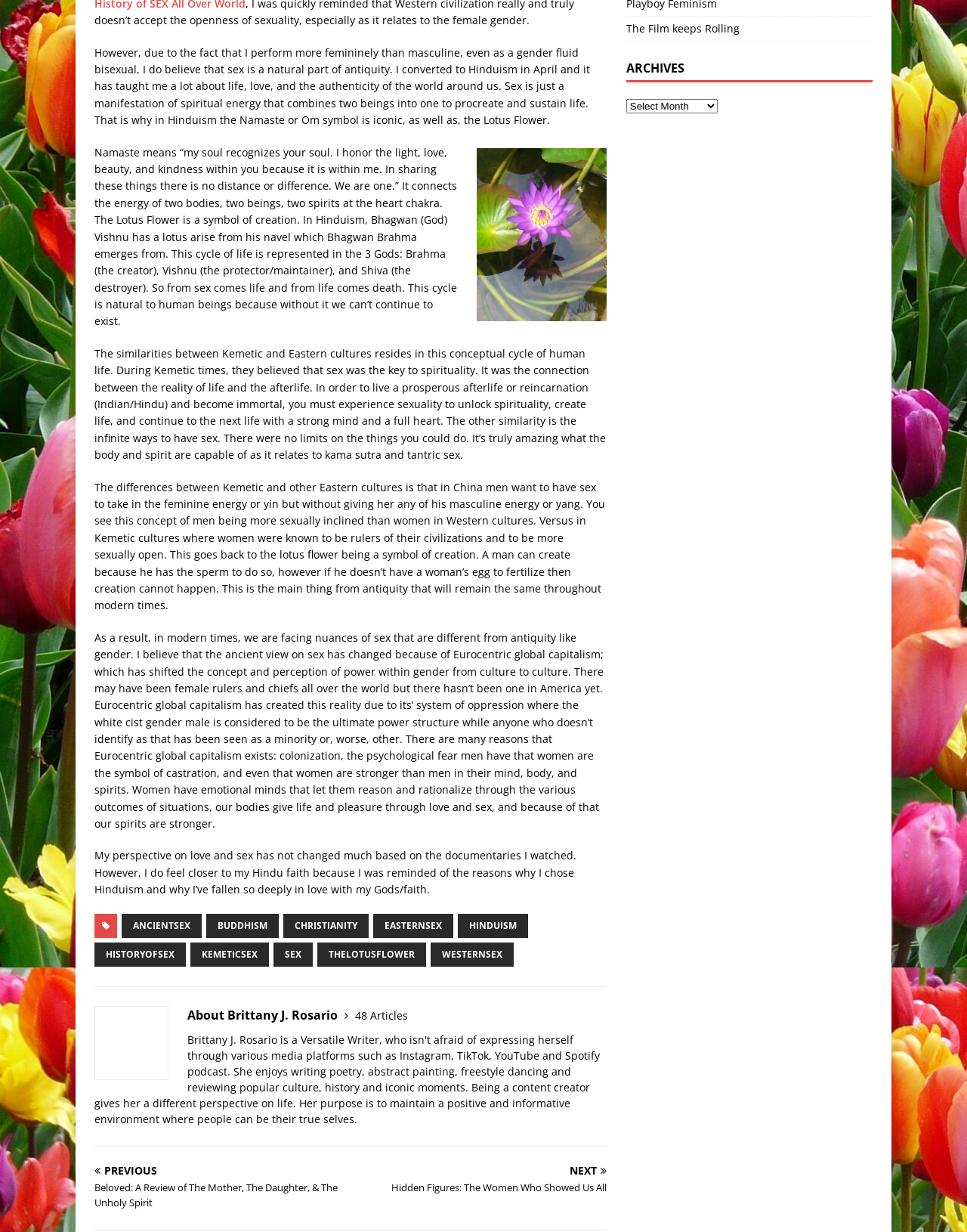Give the bounding box coordinates for the element described as: "hinduism".

[0.473, 0.741, 0.546, 0.761]